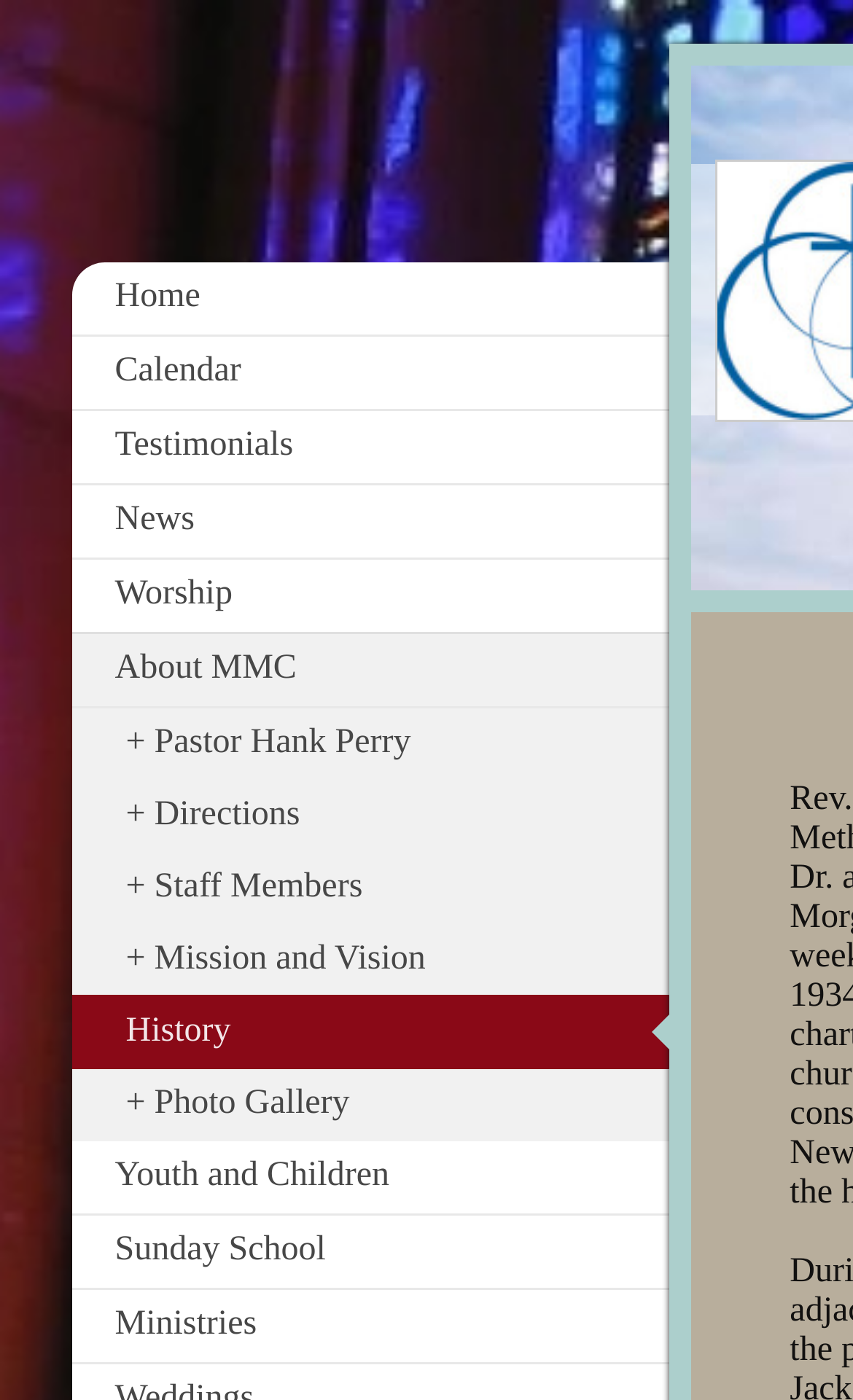Find the bounding box coordinates for the area that should be clicked to accomplish the instruction: "go to home page".

[0.083, 0.186, 0.785, 0.24]